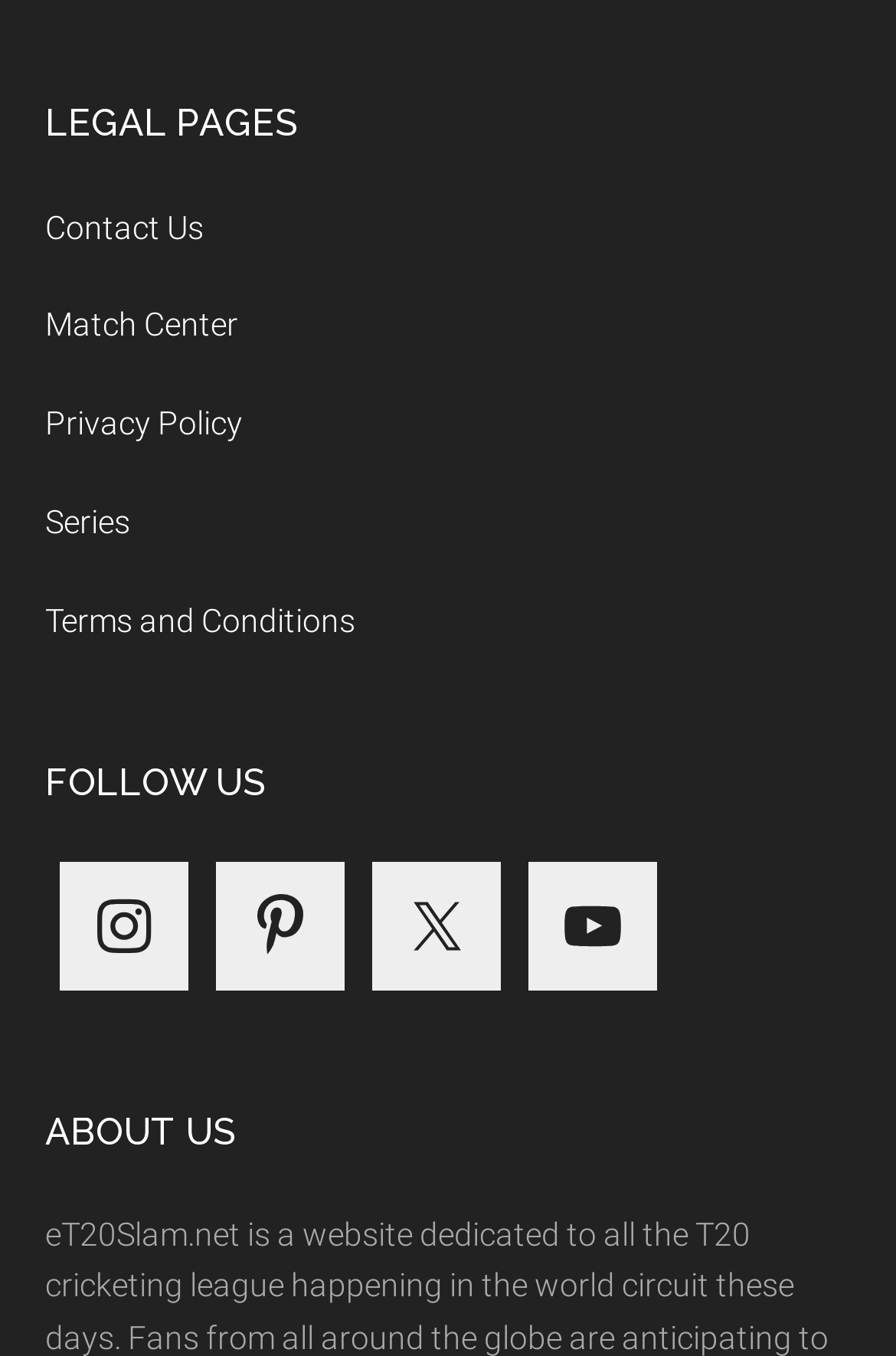Determine the bounding box coordinates for the UI element with the following description: "YouTube". The coordinates should be four float numbers between 0 and 1, represented as [left, top, right, bottom].

[0.588, 0.635, 0.732, 0.73]